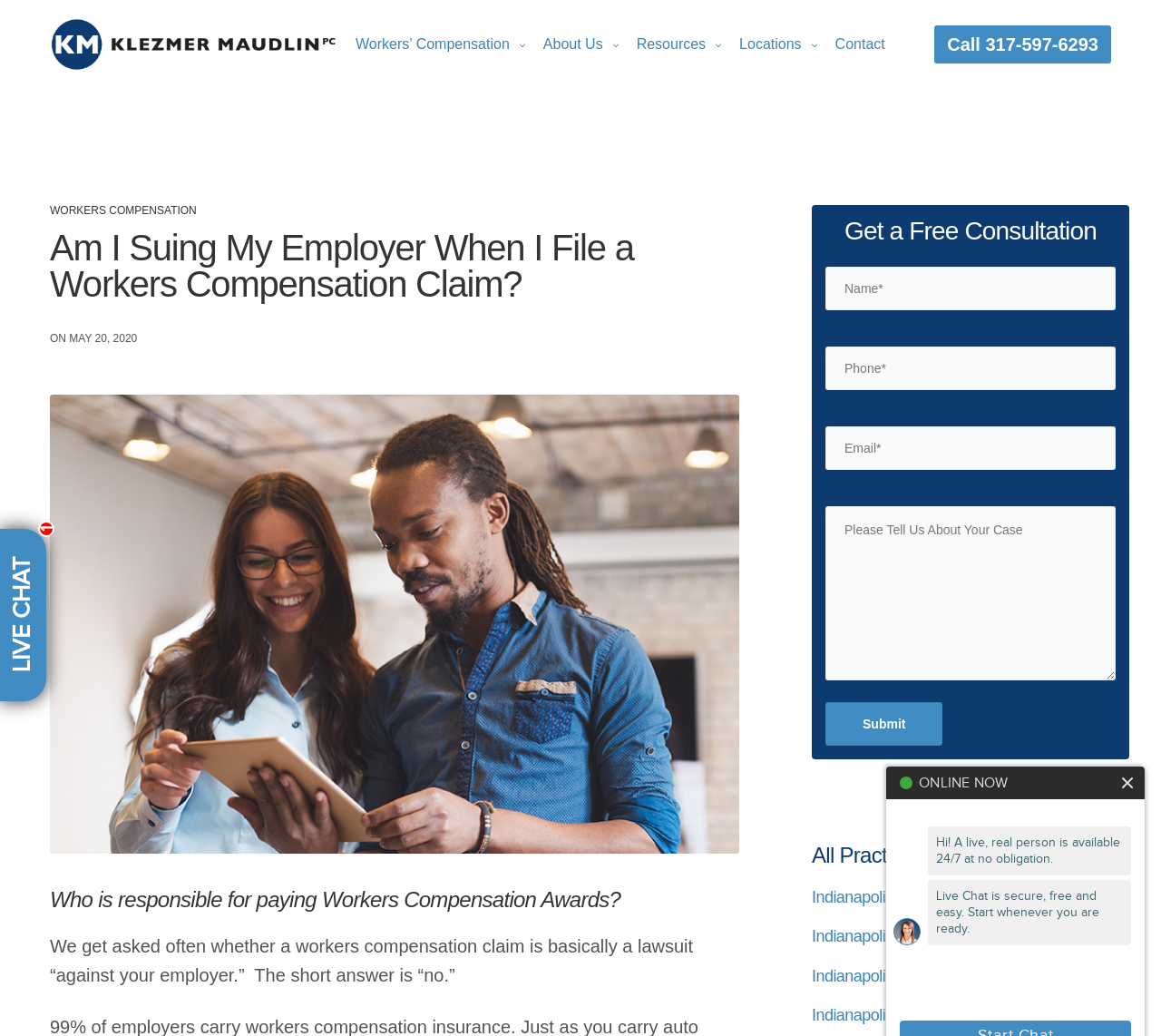Locate the UI element described by Locations in the provided webpage screenshot. Return the bounding box coordinates in the format (top-left x, top-left y, bottom-right x, bottom-right y), ensuring all values are between 0 and 1.

[0.637, 0.018, 0.704, 0.067]